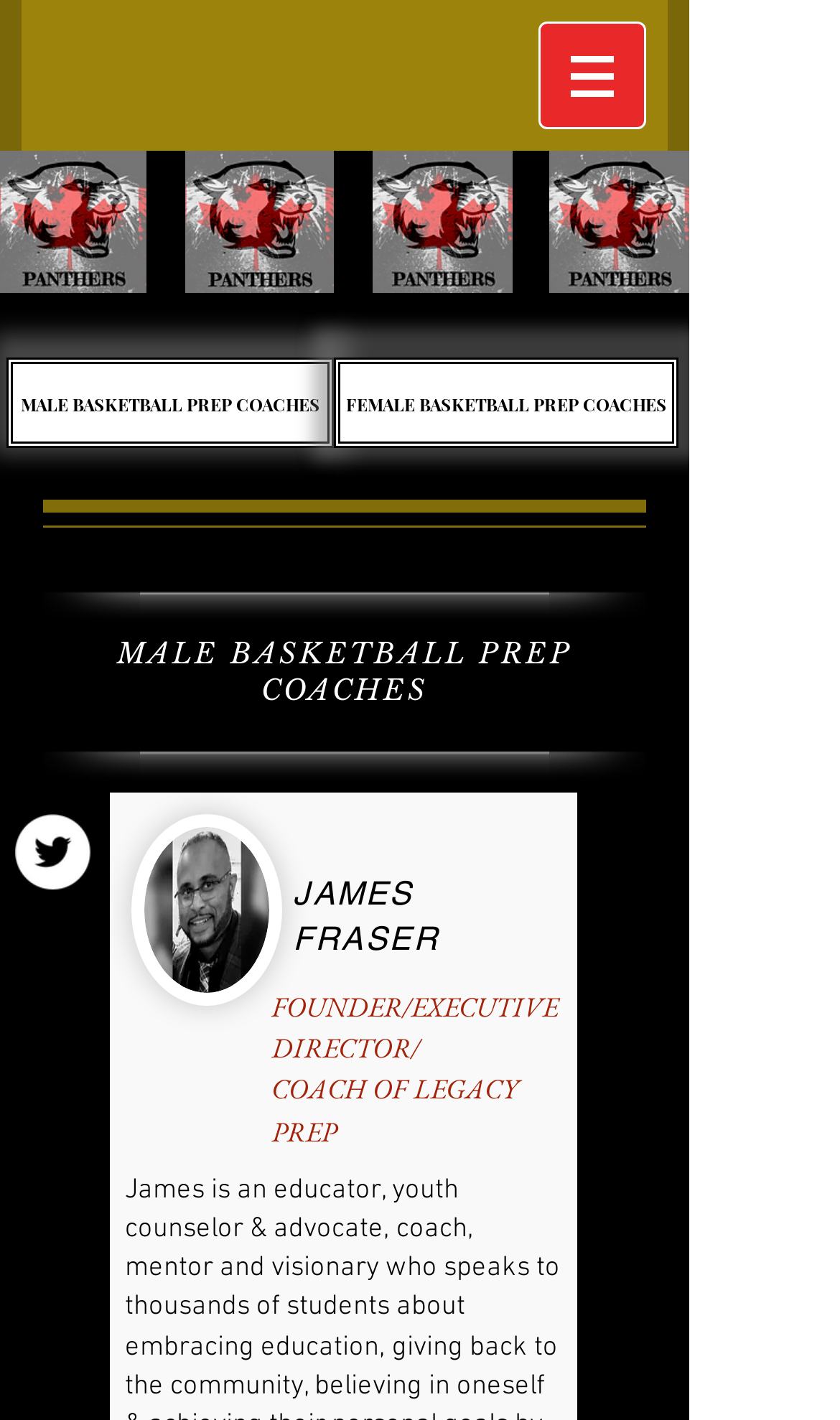What is the name of the founder/executive director?
Please provide a single word or phrase in response based on the screenshot.

JAMES FRASER